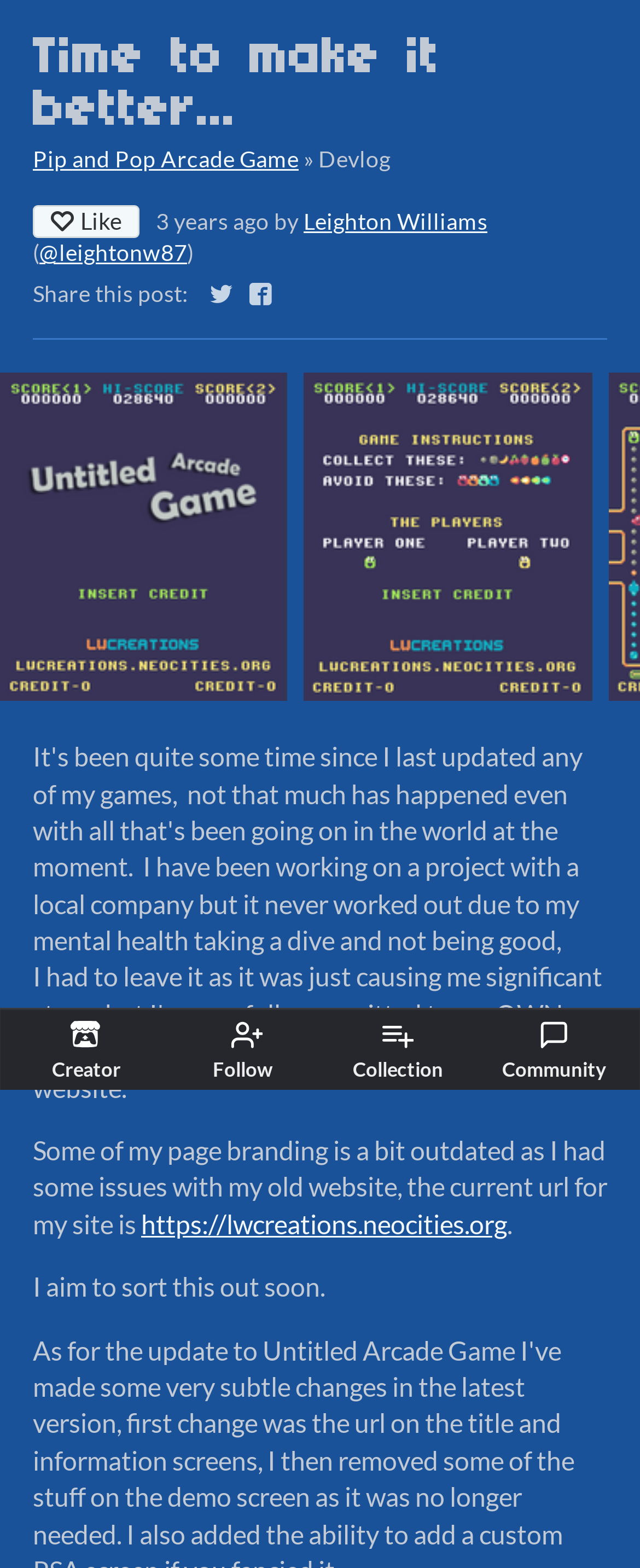How many years ago was the devlog posted?
Using the image, elaborate on the answer with as much detail as possible.

The time when the devlog was posted is mentioned in the text '3 years ago' which is located below the main heading 'Time to make it better...' and is preceded by the date '2020-07-25 21:31:29'.